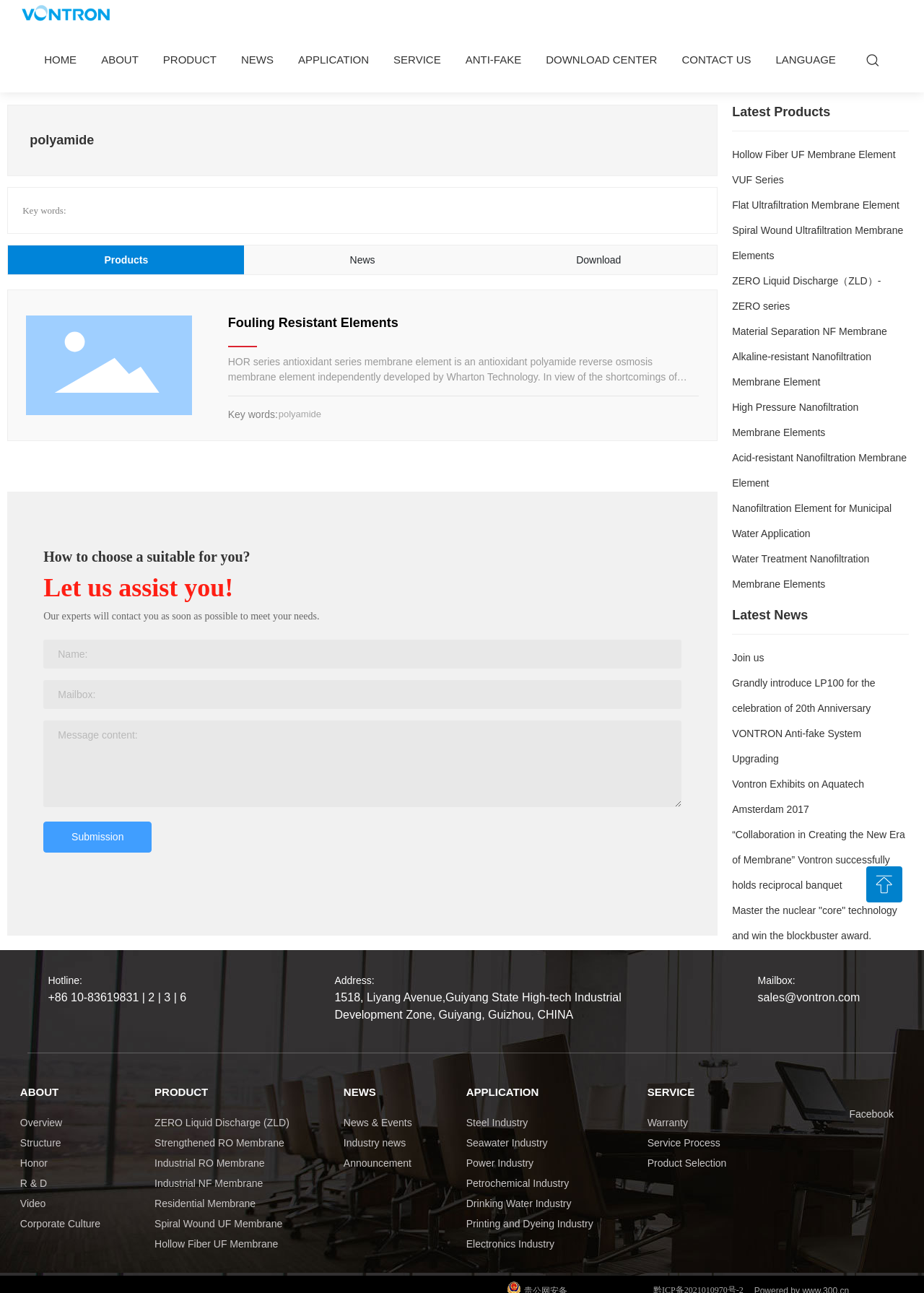Identify the bounding box coordinates of the section that should be clicked to achieve the task described: "Click HOME".

[0.034, 0.021, 0.096, 0.071]